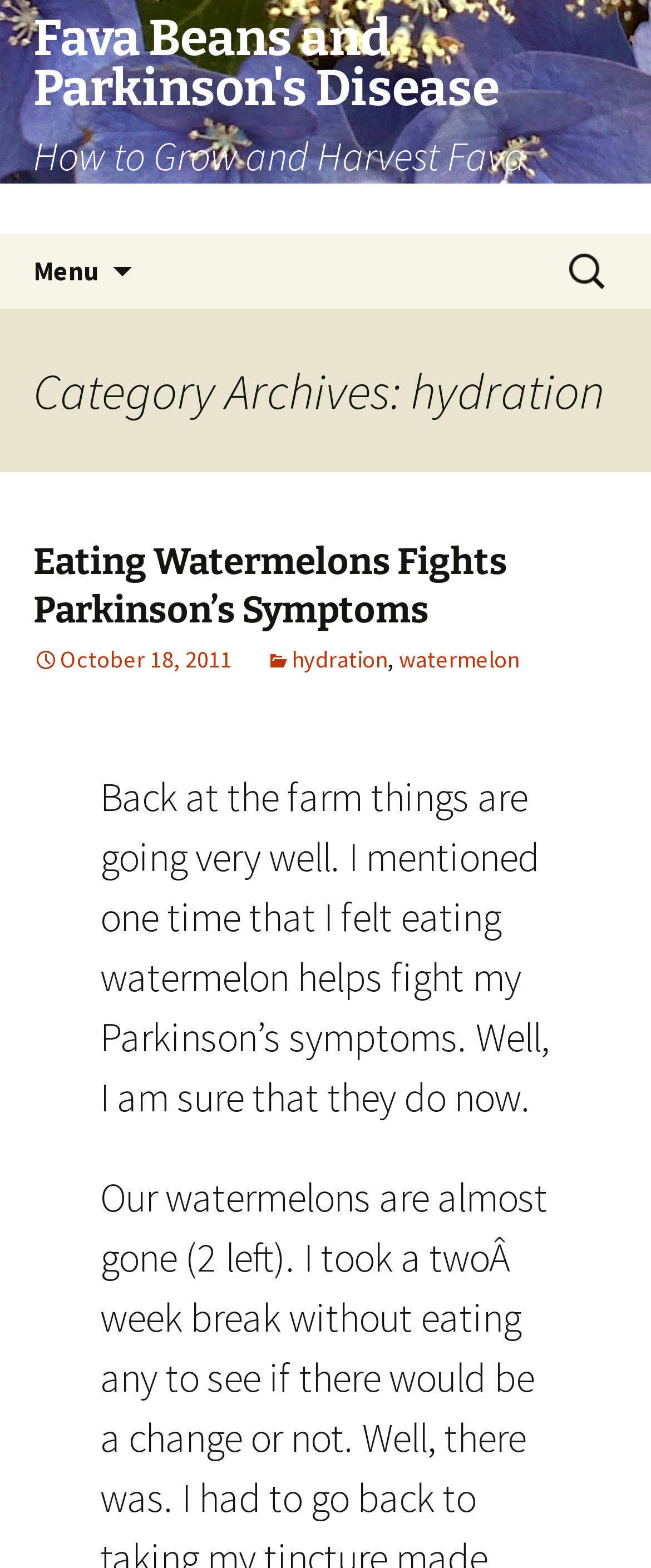Identify and provide the bounding box coordinates of the UI element described: "Menu". The coordinates should be formatted as [left, top, right, bottom], with each number being a float between 0 and 1.

[0.0, 0.149, 0.203, 0.197]